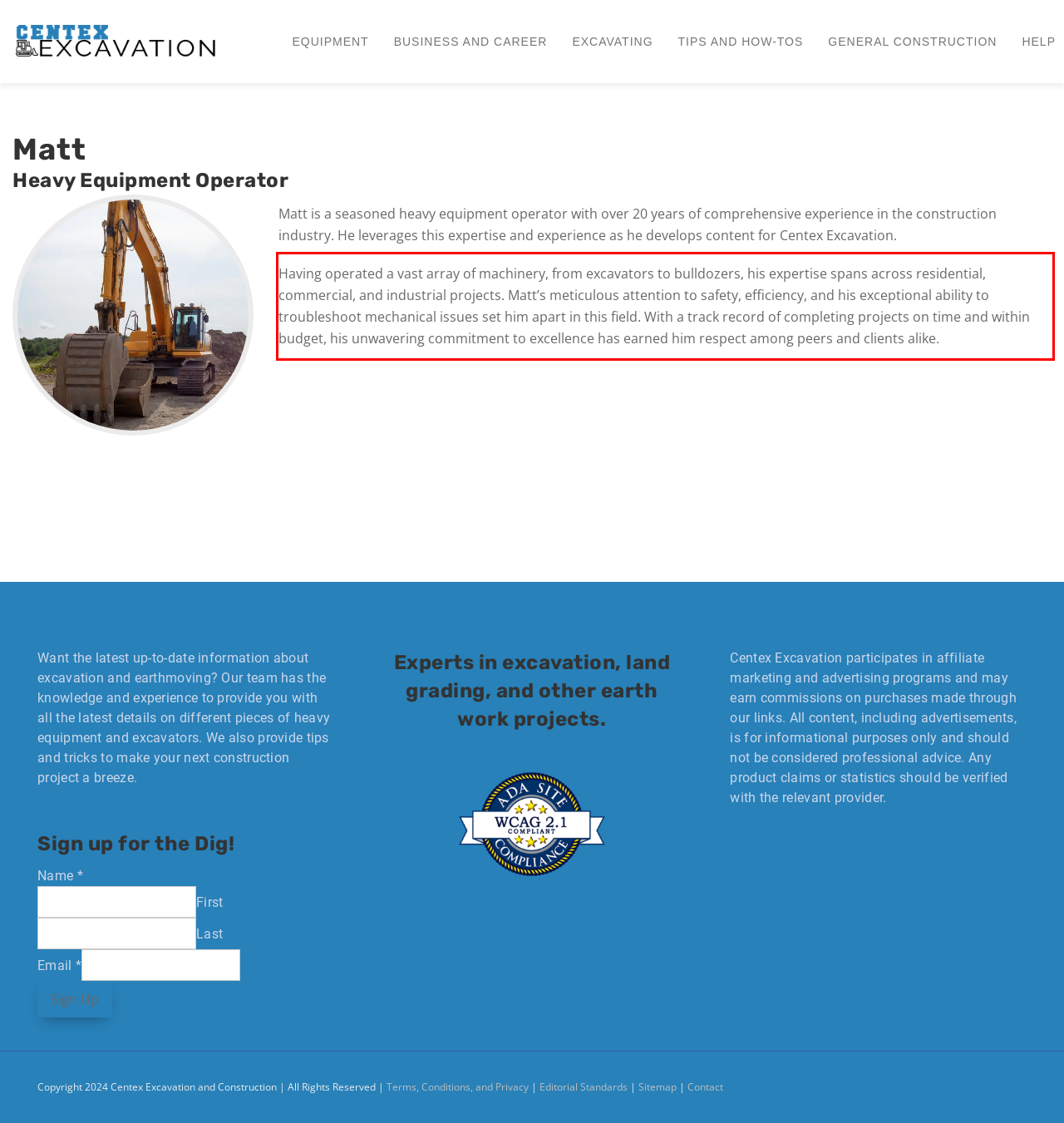Given the screenshot of the webpage, identify the red bounding box, and recognize the text content inside that red bounding box.

Having operated a vast array of machinery, from excavators to bulldozers, his expertise spans across residential, commercial, and industrial projects. Matt’s meticulous attention to safety, efficiency, and his exceptional ability to troubleshoot mechanical issues set him apart in this field. With a track record of completing projects on time and within budget, his unwavering commitment to excellence has earned him respect among peers and clients alike.